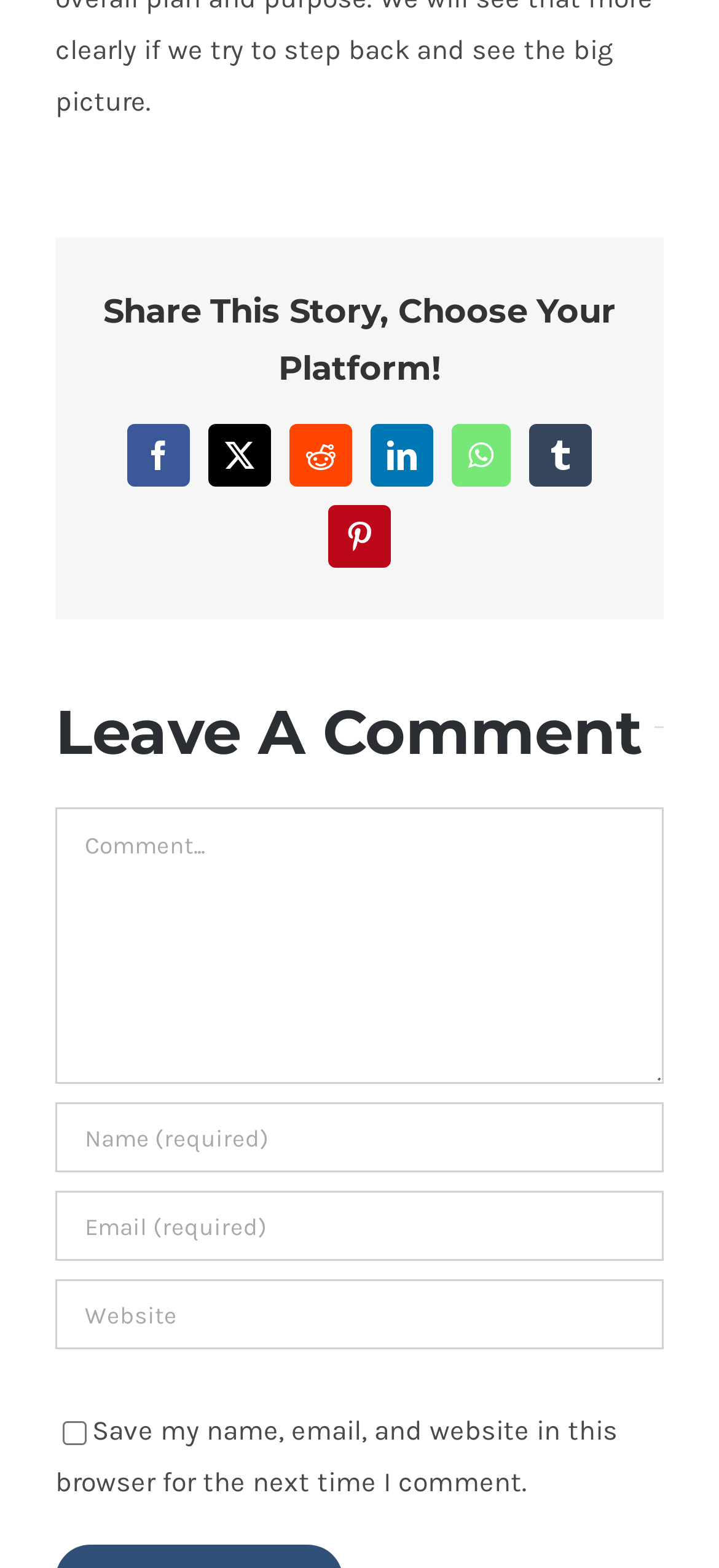Indicate the bounding box coordinates of the element that needs to be clicked to satisfy the following instruction: "Leave a comment". The coordinates should be four float numbers between 0 and 1, i.e., [left, top, right, bottom].

[0.077, 0.442, 0.895, 0.491]